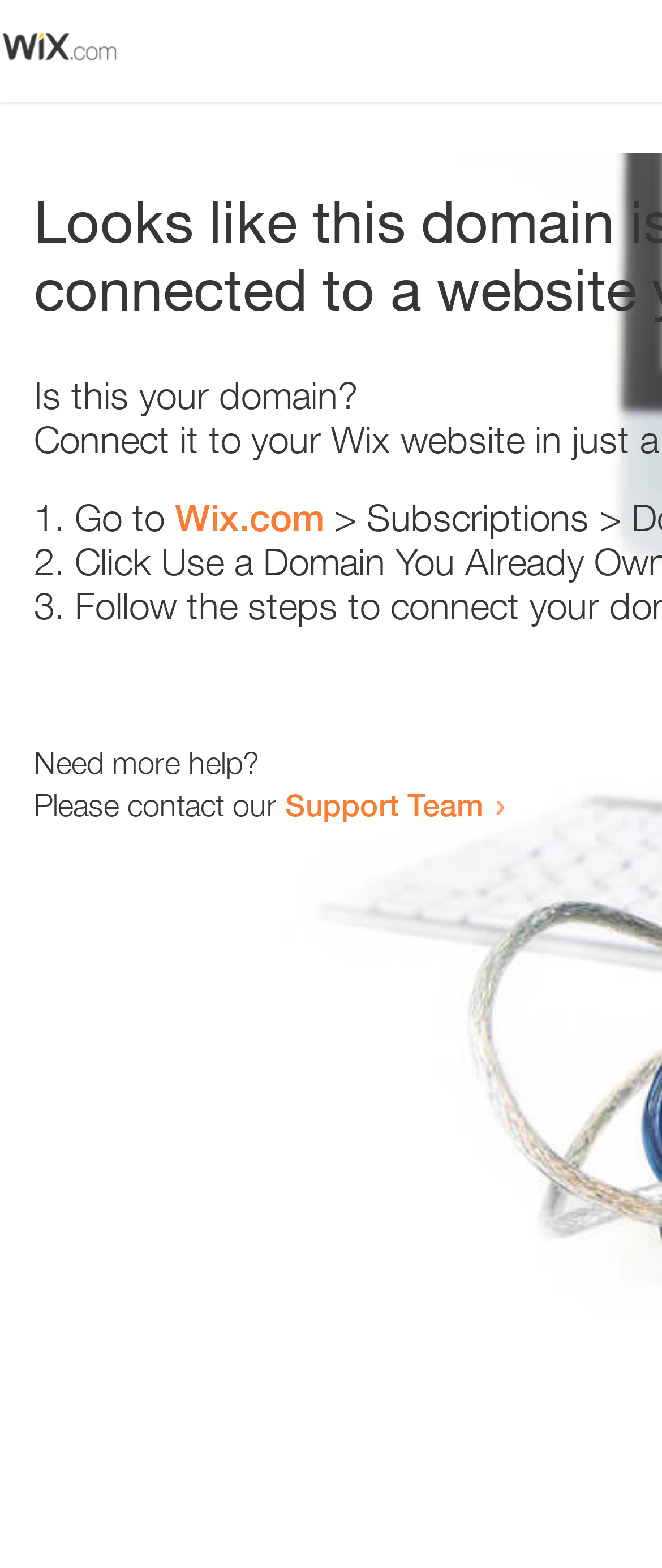Respond with a single word or short phrase to the following question: 
What is the purpose of the link at the bottom?

Contact Support Team